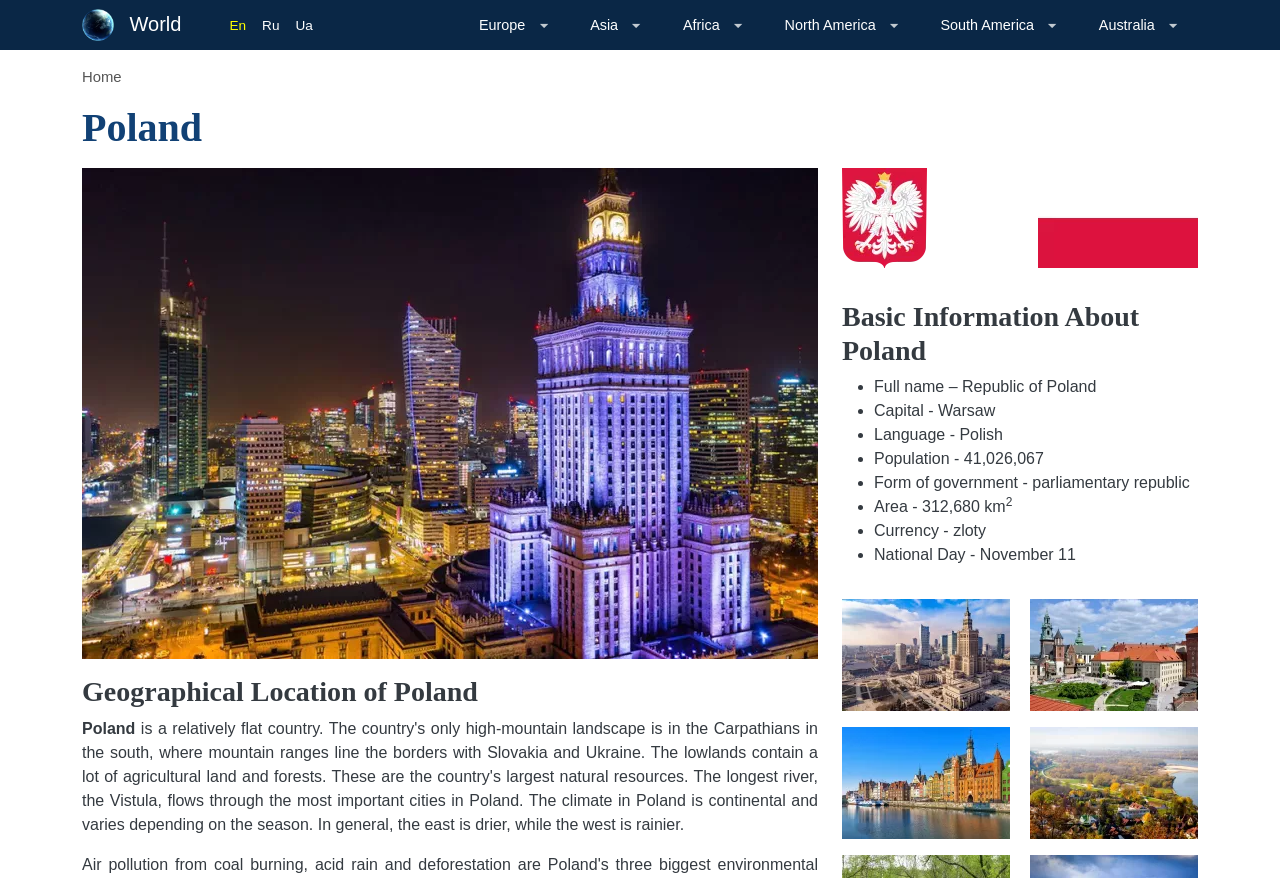Can you give a comprehensive explanation to the question given the content of the image?
What is the capital of Poland?

The answer can be found in the section 'Basic Information About Poland' where it is listed as 'Capital - Warsaw'.